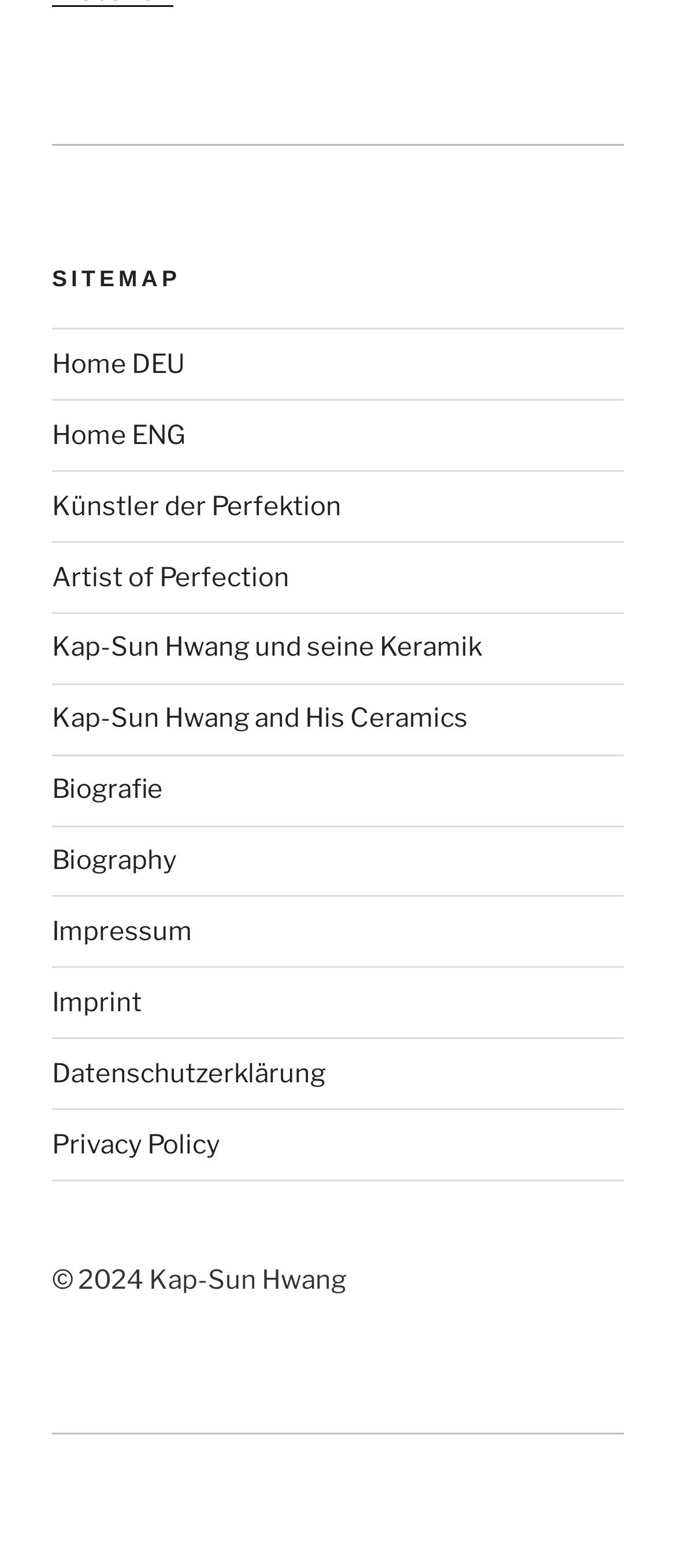Please pinpoint the bounding box coordinates for the region I should click to adhere to this instruction: "read Biography".

[0.077, 0.539, 0.262, 0.559]